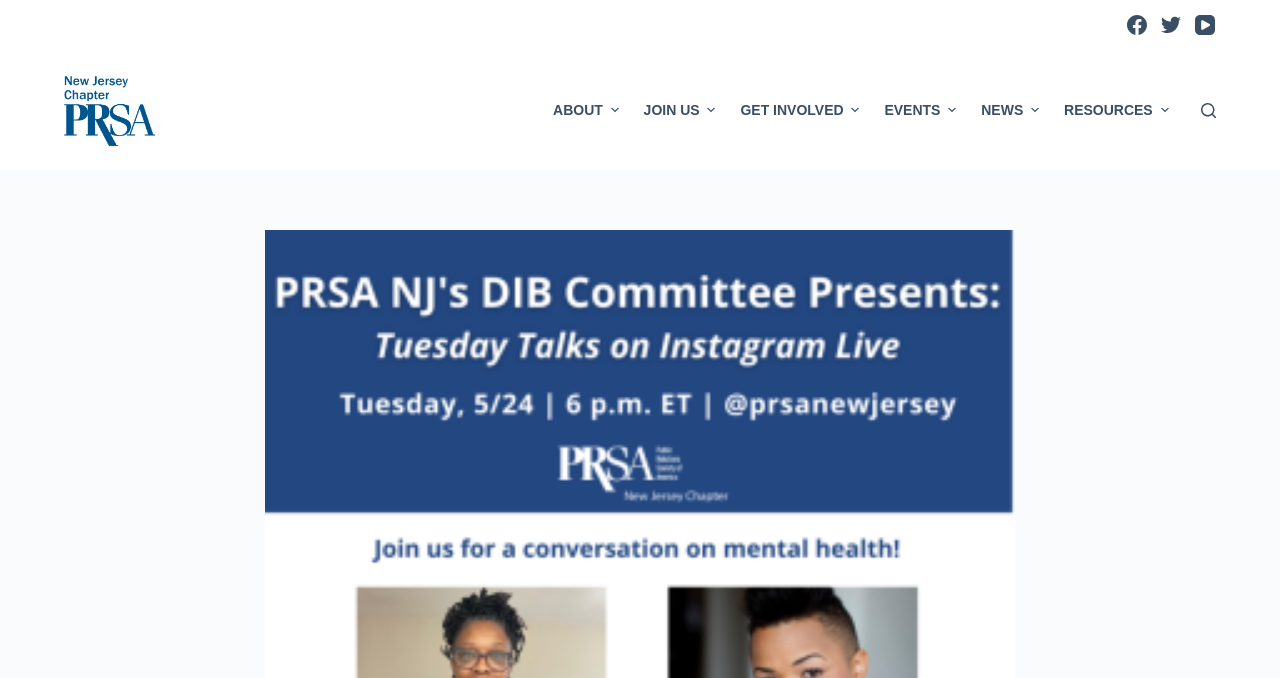Please identify the bounding box coordinates of where to click in order to follow the instruction: "Go to the ABOUT page".

[0.422, 0.074, 0.493, 0.251]